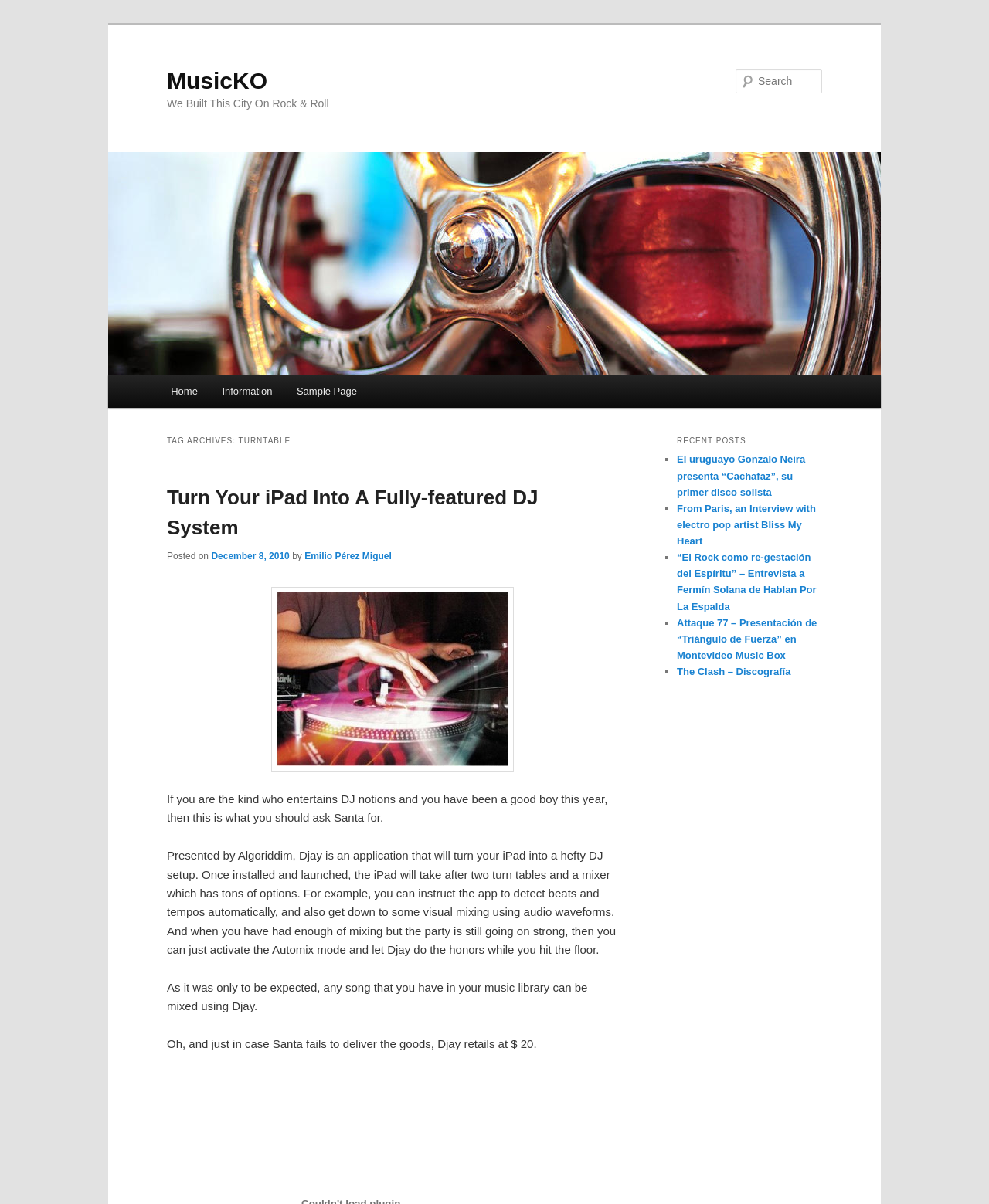Who is the author of the article about Djay?
Based on the image, answer the question with a single word or brief phrase.

Emilio Pérez Miguel